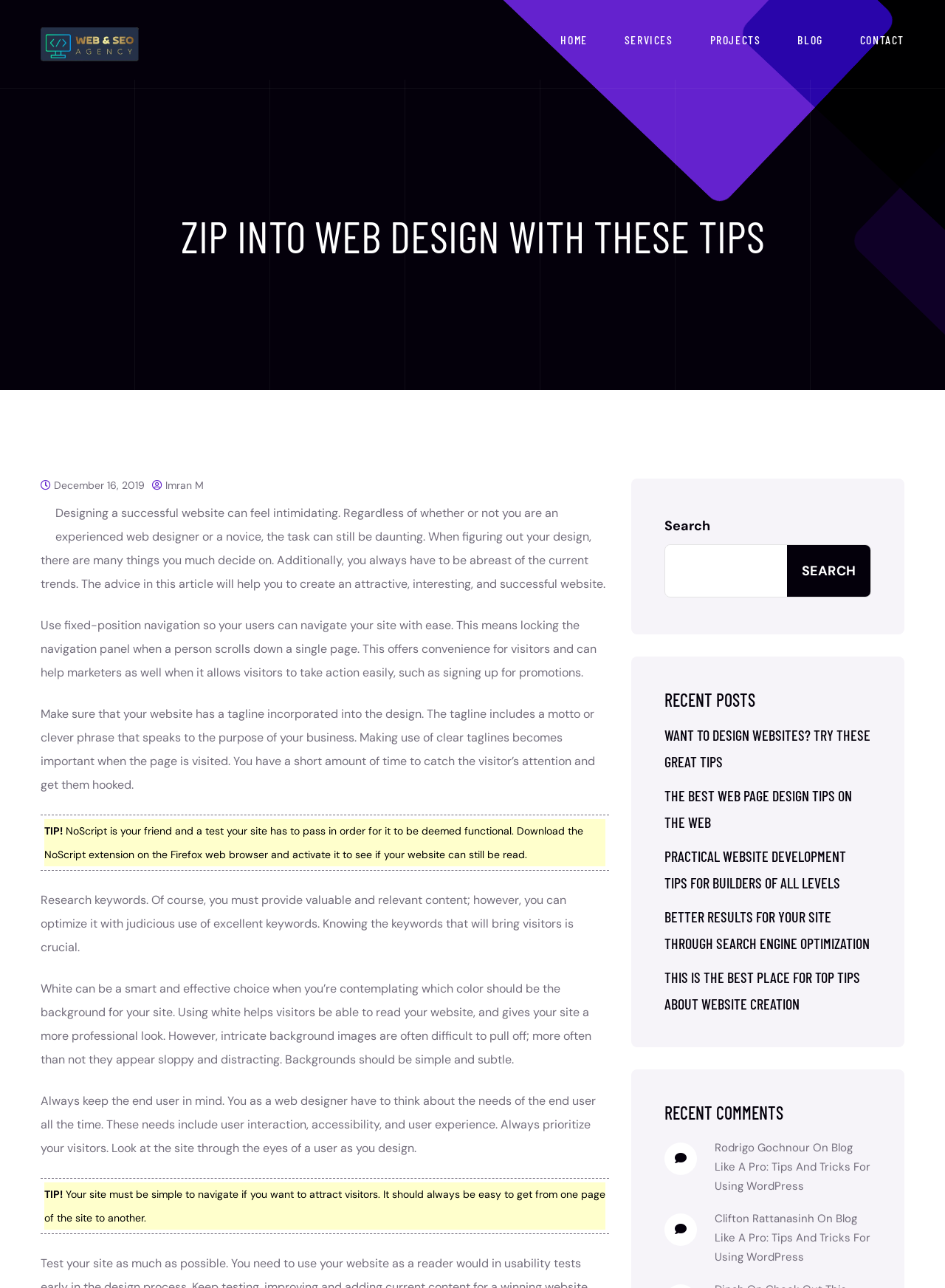Analyze the image and answer the question with as much detail as possible: 
What is the purpose of the search box?

I found a search box with a button labeled 'SEARCH' and a placeholder text 'Search', which suggests that it is used to search for content within the website.